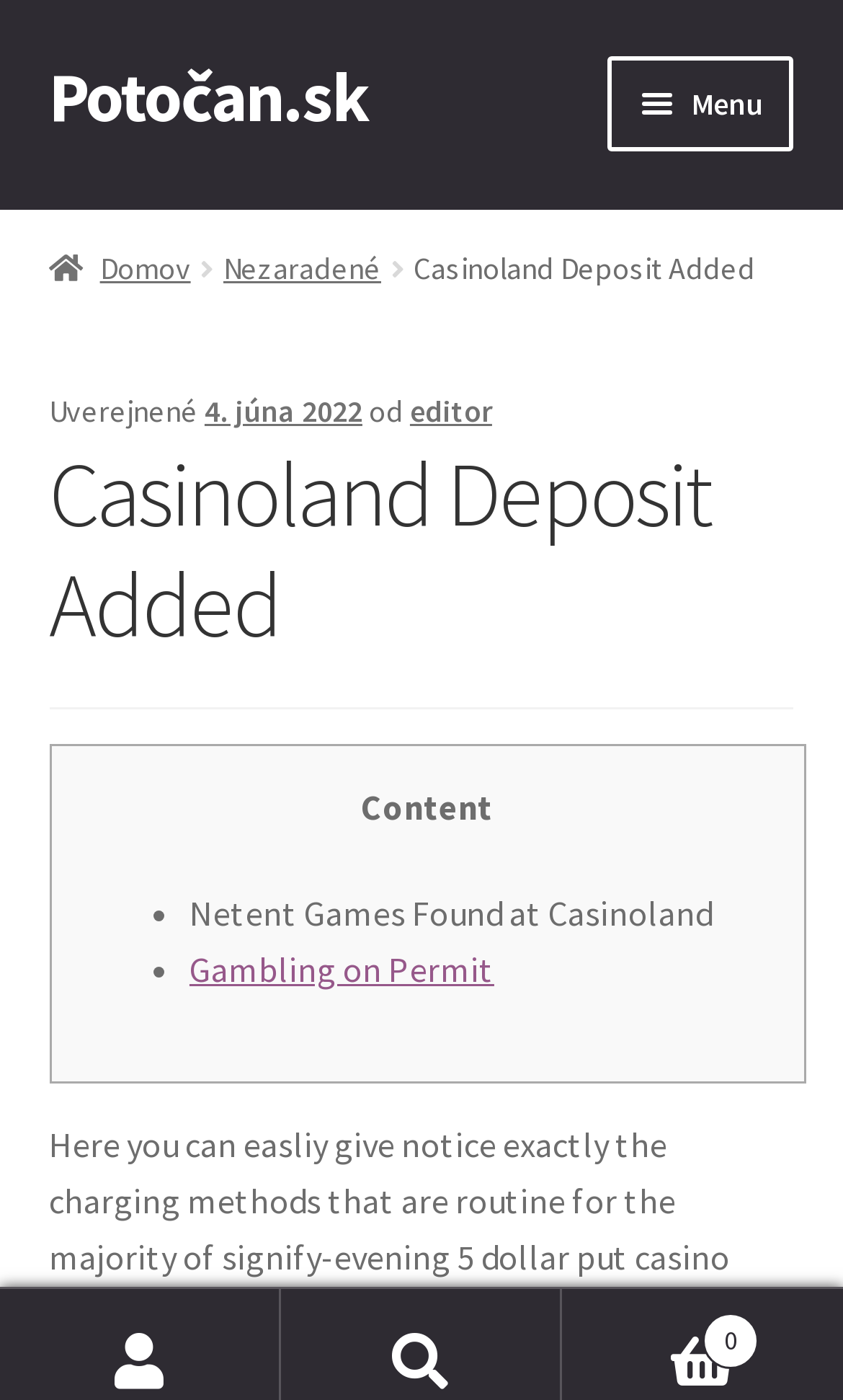Kindly determine the bounding box coordinates for the area that needs to be clicked to execute this instruction: "Go to the 'Novinky' page".

[0.058, 0.108, 0.942, 0.191]